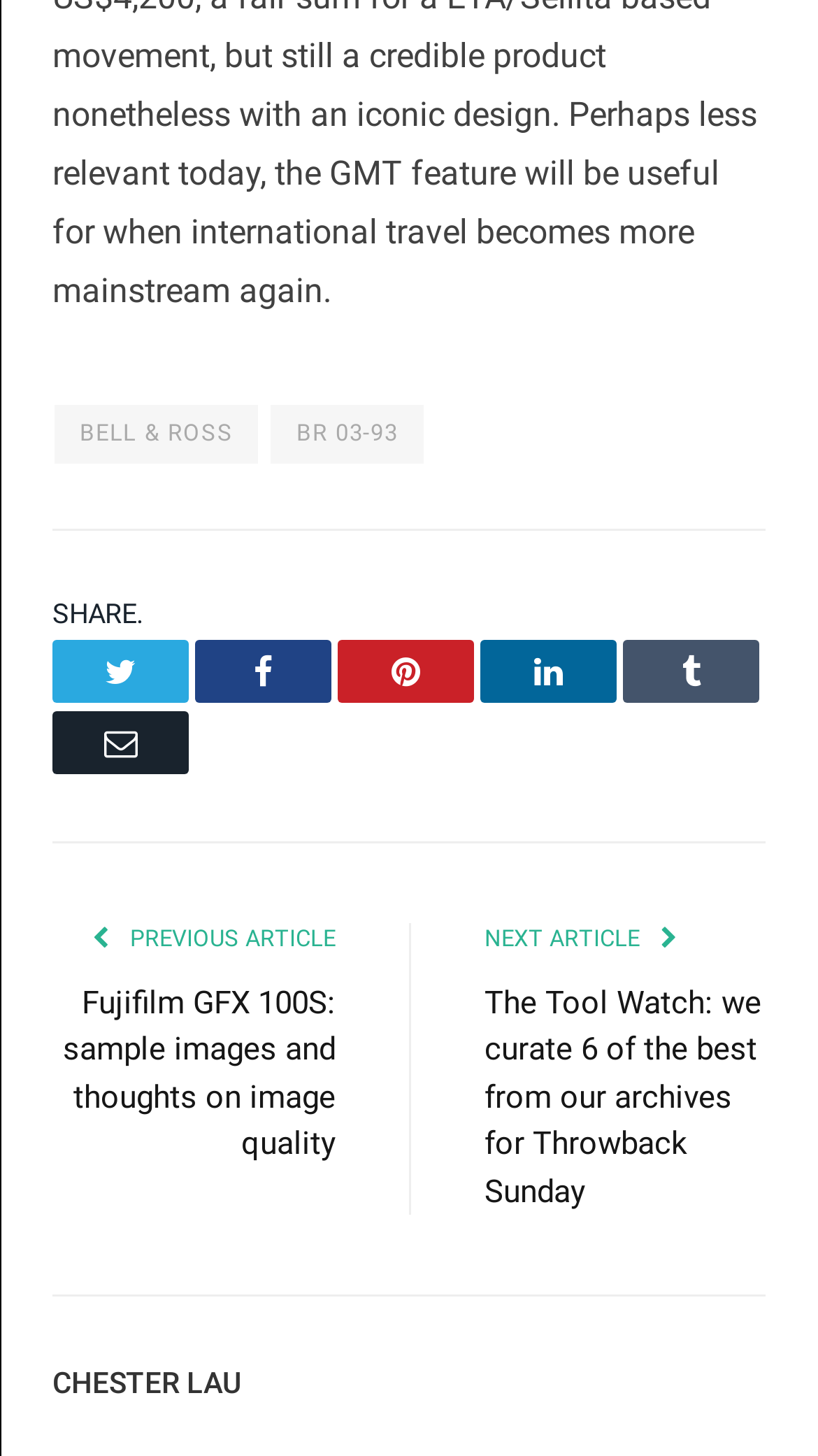Please determine the bounding box coordinates of the clickable area required to carry out the following instruction: "Share on Twitter". The coordinates must be four float numbers between 0 and 1, represented as [left, top, right, bottom].

[0.064, 0.44, 0.231, 0.483]